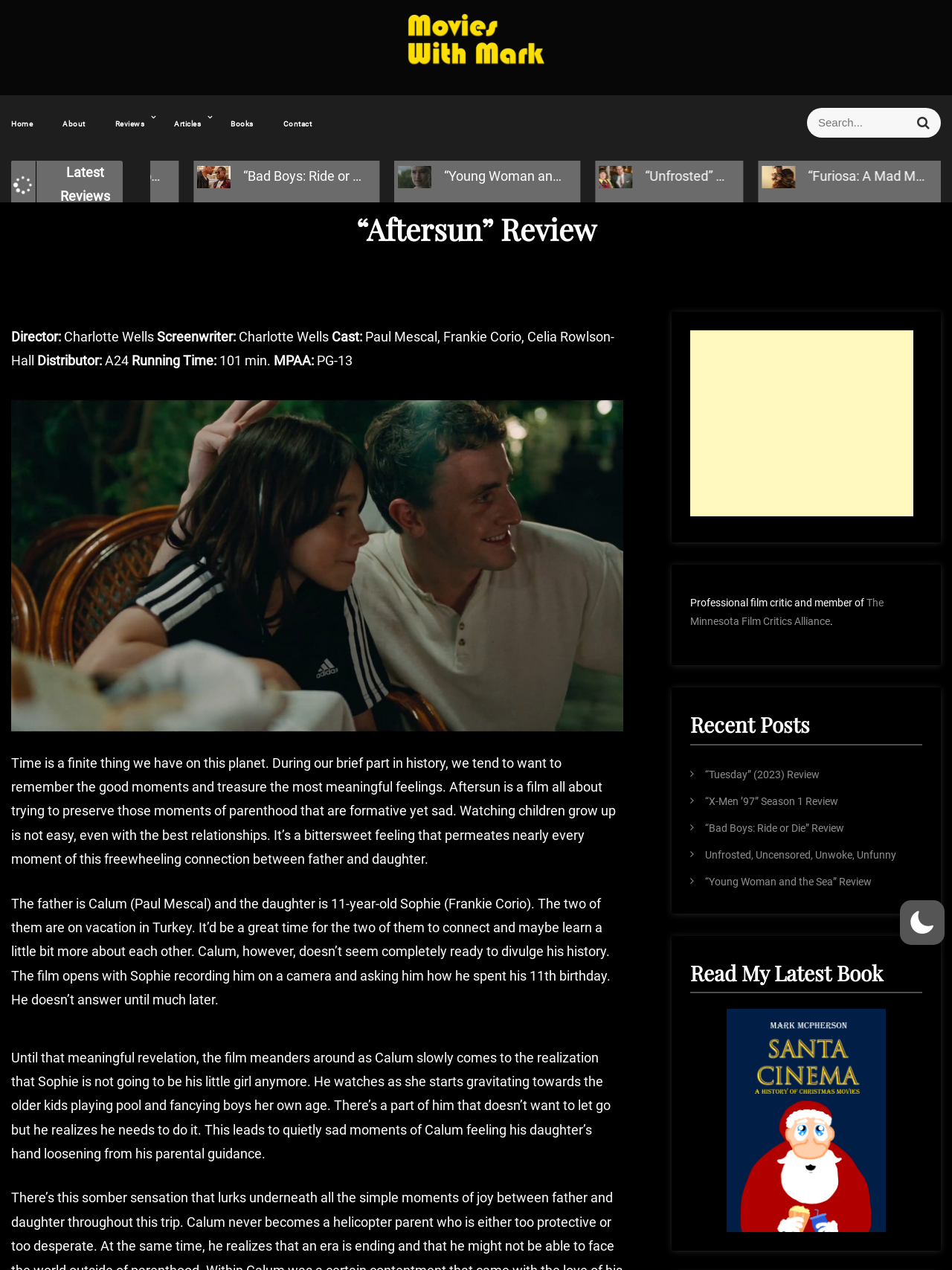Determine the bounding box for the described HTML element: "Reviews". Ensure the coordinates are four float numbers between 0 and 1 in the format [left, top, right, bottom].

[0.121, 0.095, 0.152, 0.101]